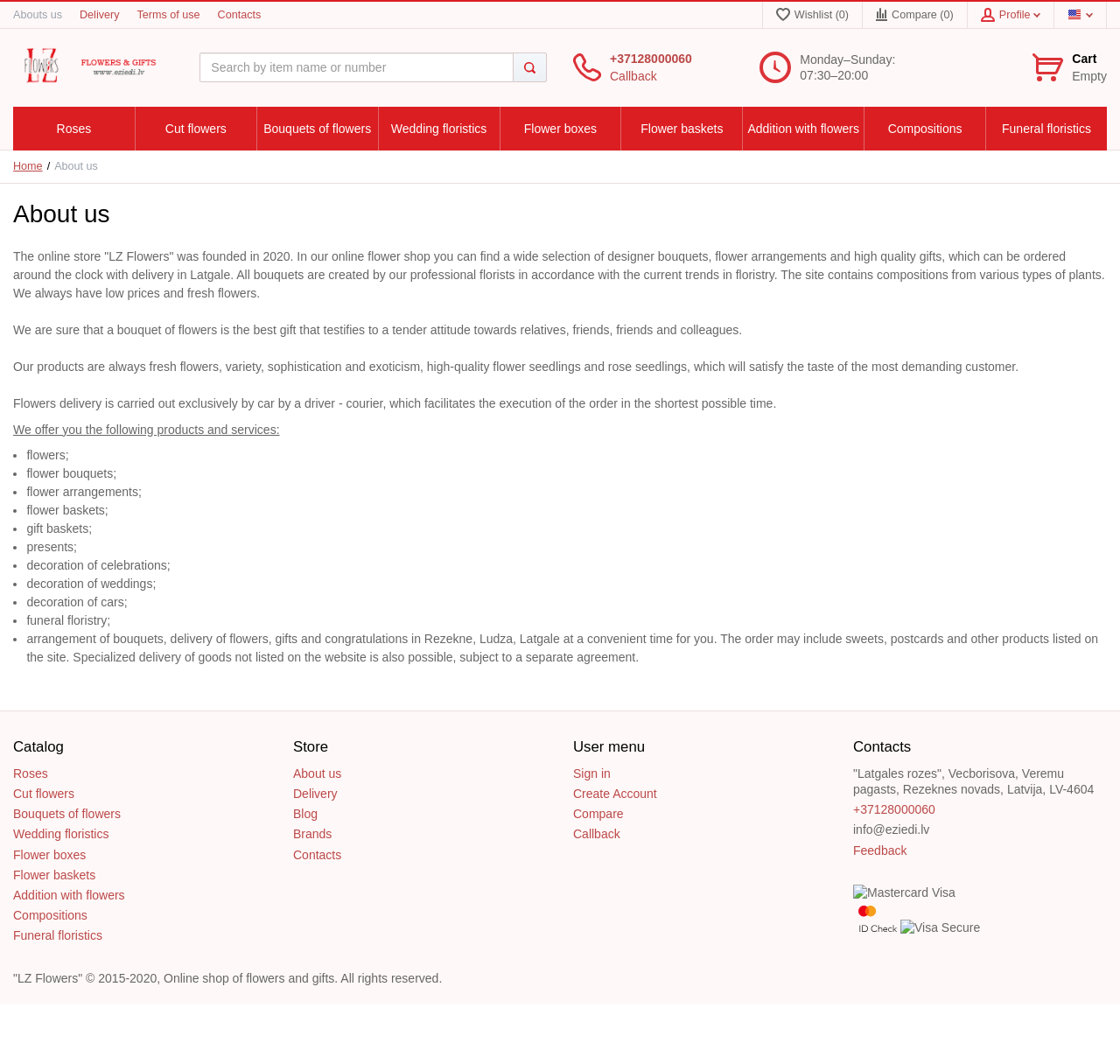Bounding box coordinates are specified in the format (top-left x, top-left y, bottom-right x, bottom-right y). All values are floating point numbers bounded between 0 and 1. Please provide the bounding box coordinate of the region this sentence describes: Bouquets of flowers

[0.229, 0.1, 0.337, 0.142]